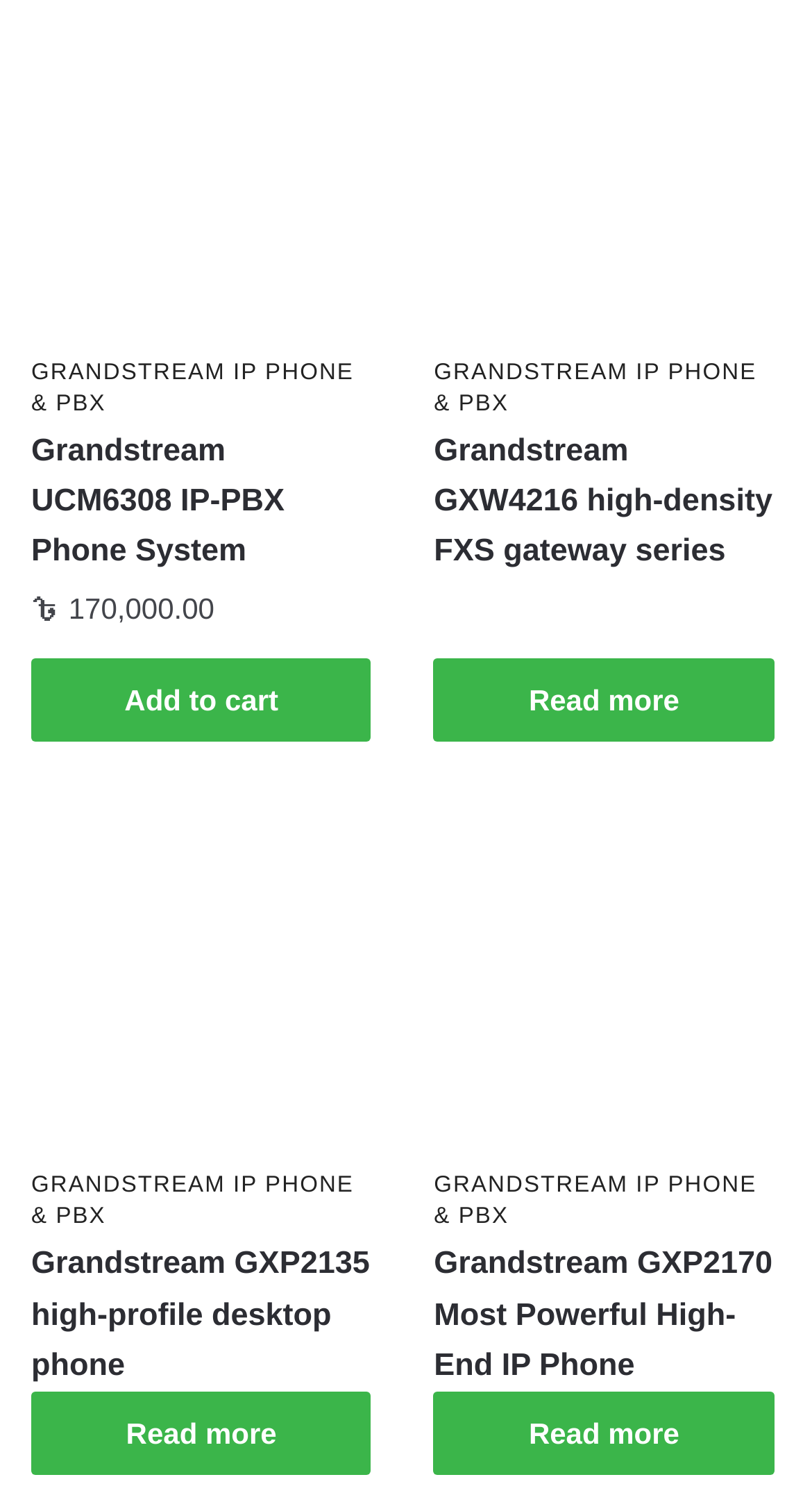Please indicate the bounding box coordinates for the clickable area to complete the following task: "Add Grandstream UCM6308 IP-PBX Phone System to cart". The coordinates should be specified as four float numbers between 0 and 1, i.e., [left, top, right, bottom].

[0.038, 0.441, 0.458, 0.497]